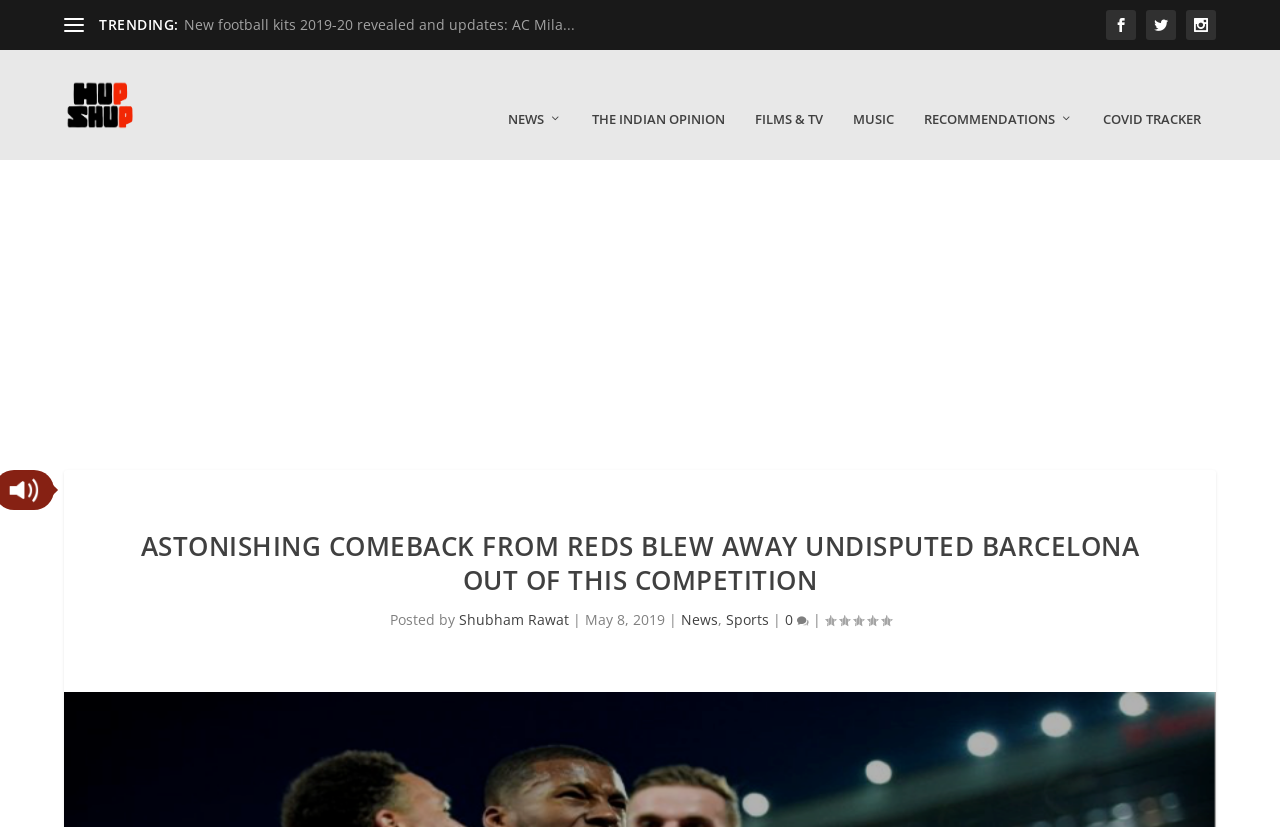Find the bounding box coordinates of the element I should click to carry out the following instruction: "Click on trending news".

[0.077, 0.019, 0.139, 0.041]